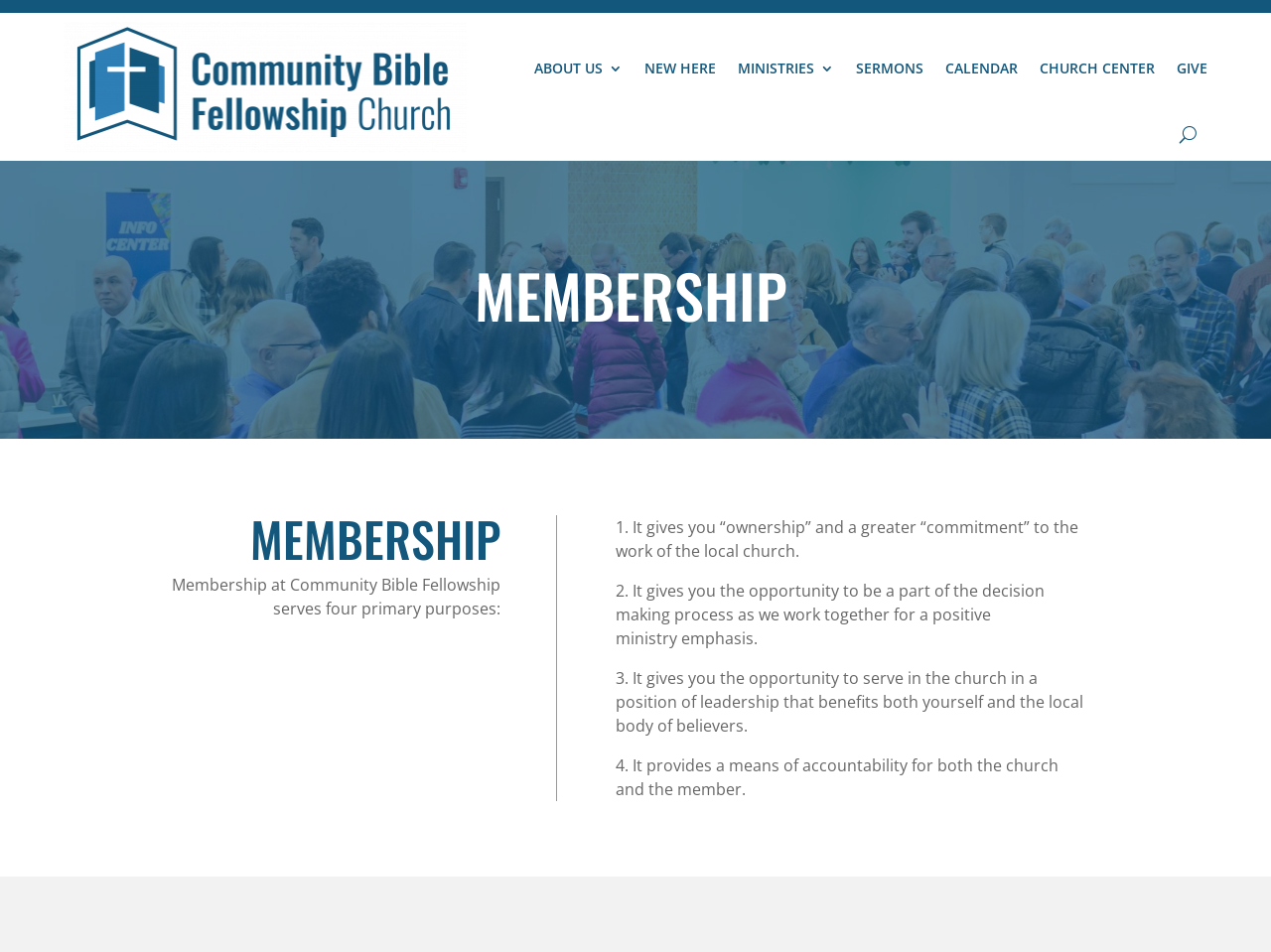Kindly determine the bounding box coordinates for the clickable area to achieve the given instruction: "Click ABOUT US".

[0.42, 0.022, 0.49, 0.122]